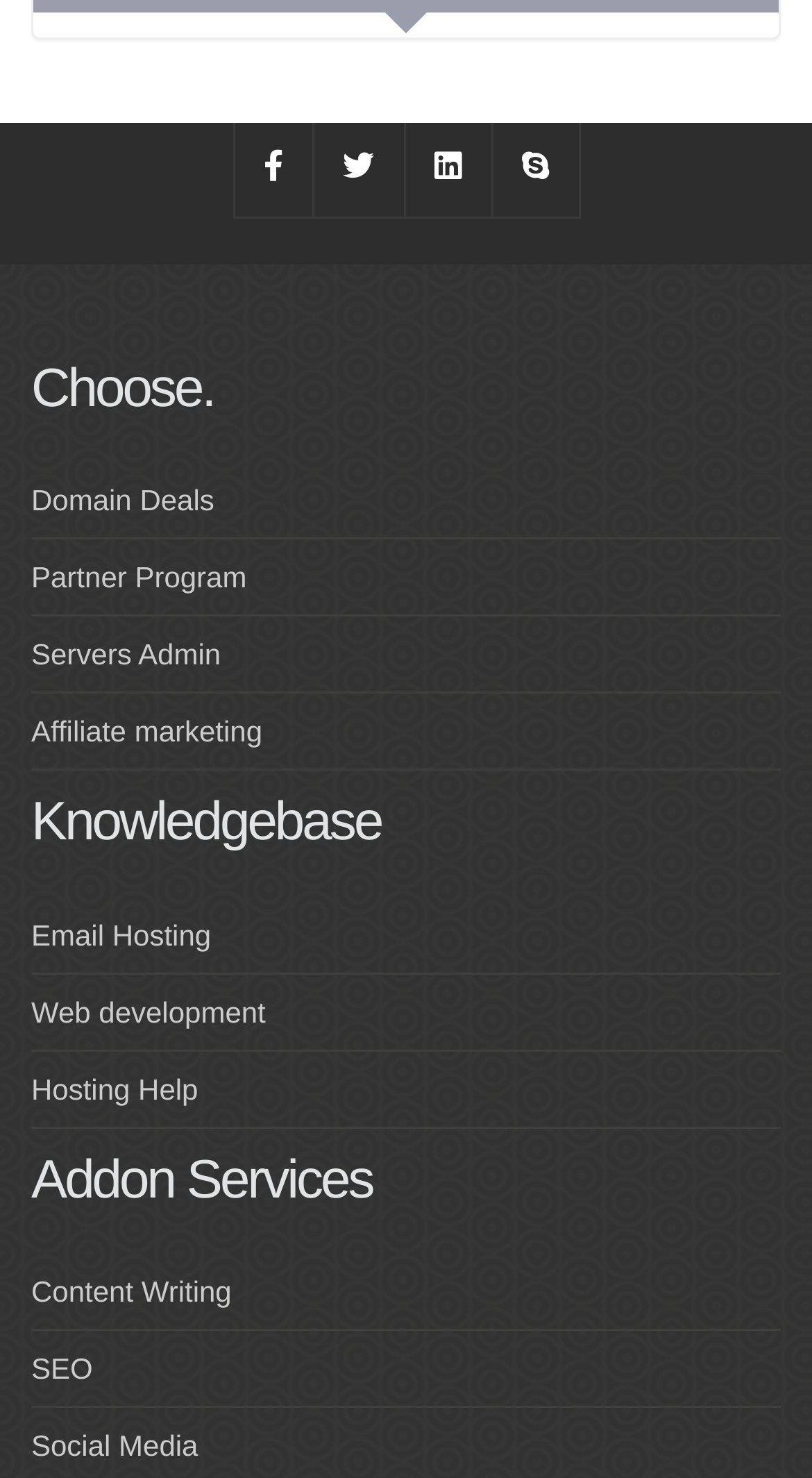What is the second category on the webpage?
Analyze the image and deliver a detailed answer to the question.

I looked at the headings on the webpage and found that the second category is 'Knowledgebase', which is located below the 'Choose.' heading and above the links 'Email Hosting', 'Web development', and 'Hosting Help'.